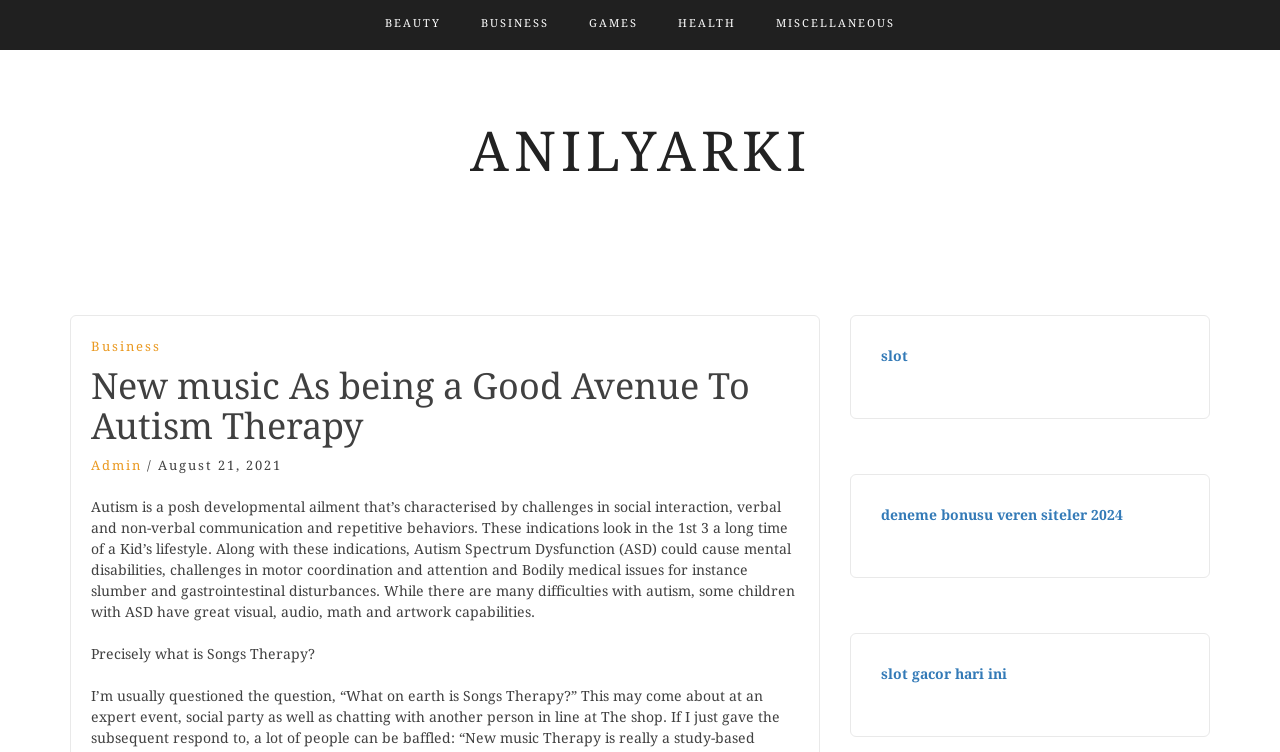Find the bounding box coordinates of the element to click in order to complete the given instruction: "Click on the BEAUTY link."

[0.301, 0.0, 0.345, 0.064]